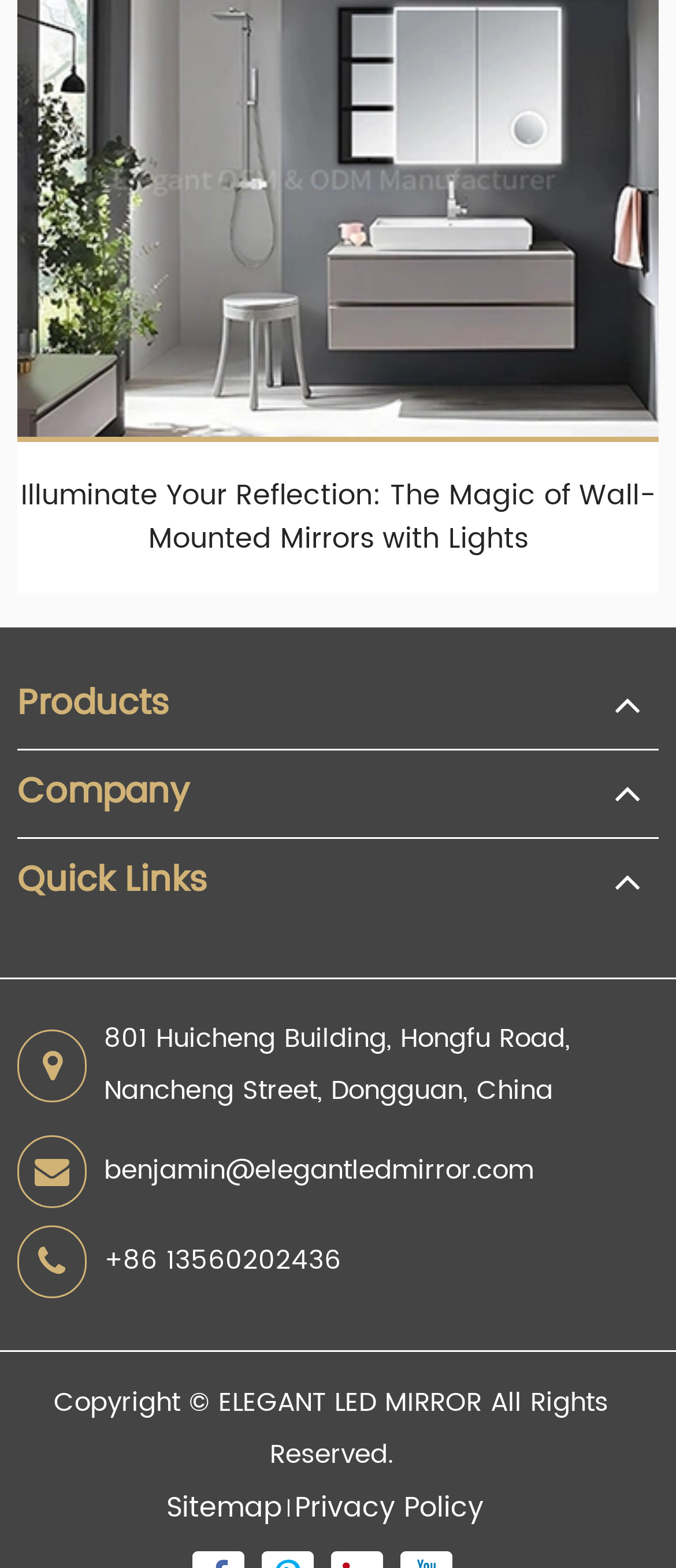Please provide a comprehensive response to the question below by analyzing the image: 
What is the company's address?

I found the company's address by looking at the static text element located at the bottom of the webpage, which contains the address '801 Huicheng Building, Hongfu Road, Nancheng Street, Dongguan, China'.